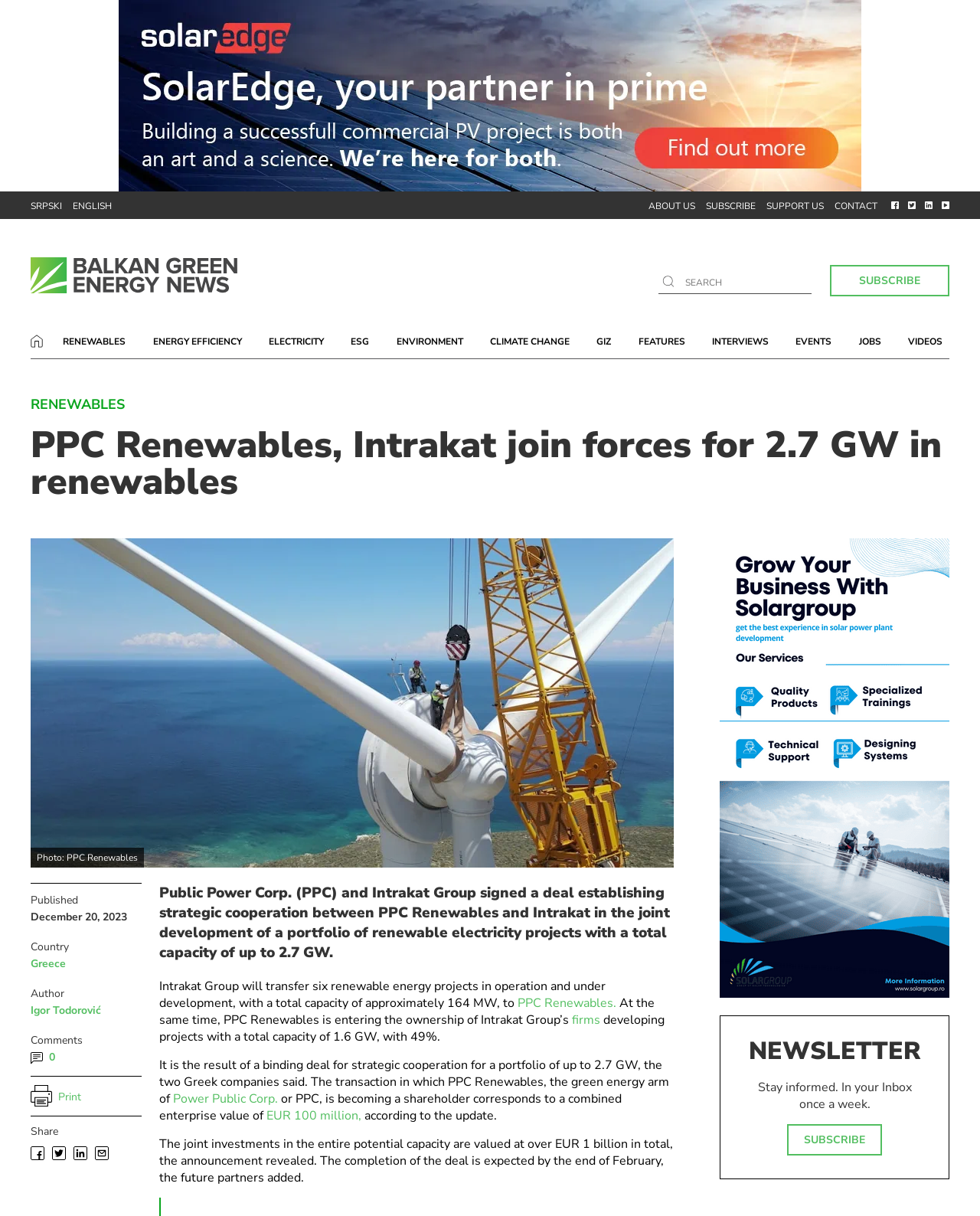What is the total value of the joint investments in the entire potential capacity?
From the screenshot, provide a brief answer in one word or phrase.

over EUR 1 billion